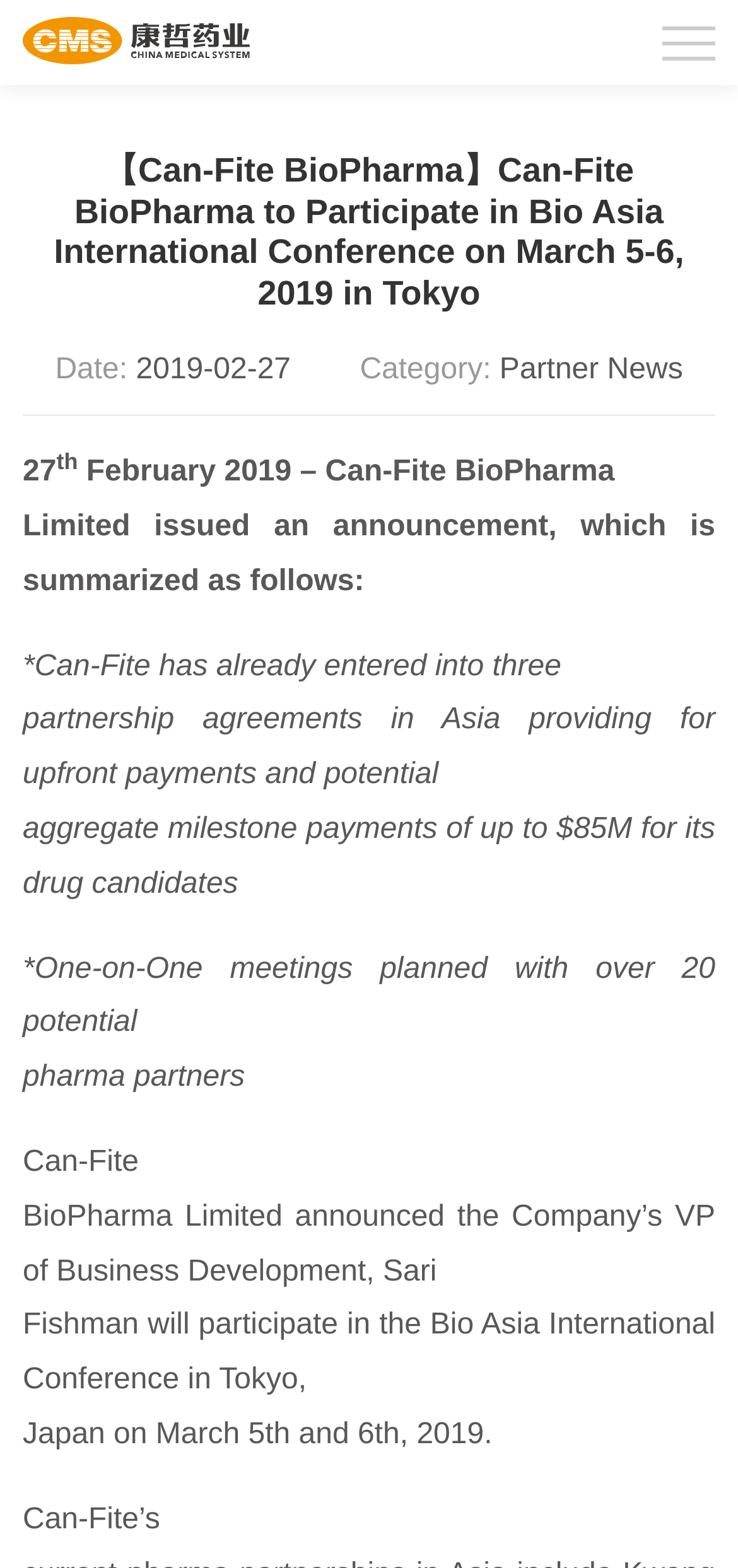Analyze the image and answer the question with as much detail as possible: 
What is the date of the announcement?

I found the date of the announcement by looking at the description list term 'Date:' and its corresponding description list detail, which is '2019-02-27'.